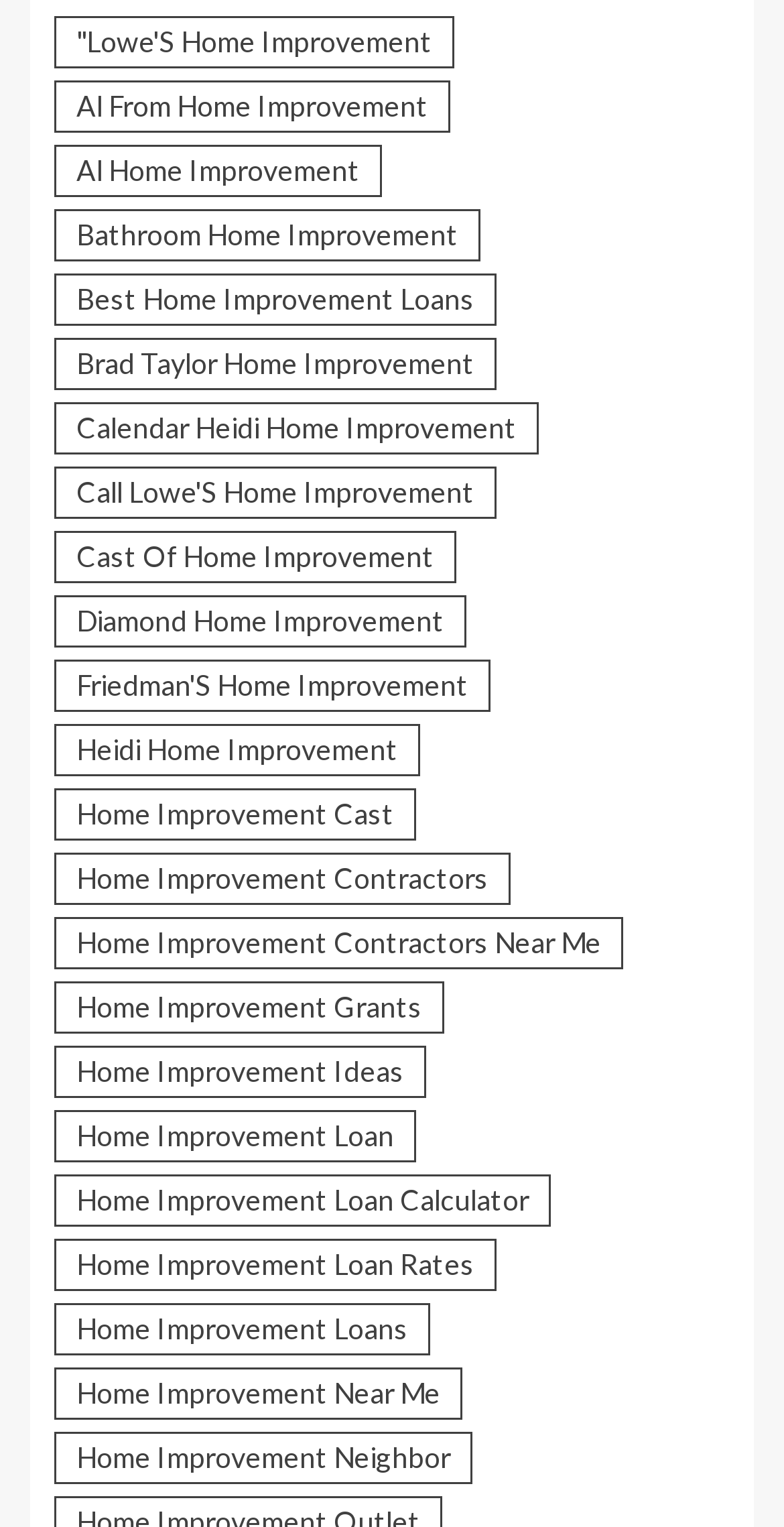Identify the bounding box coordinates of the area you need to click to perform the following instruction: "Check Home Improvement Loan Rates".

[0.069, 0.811, 0.633, 0.846]